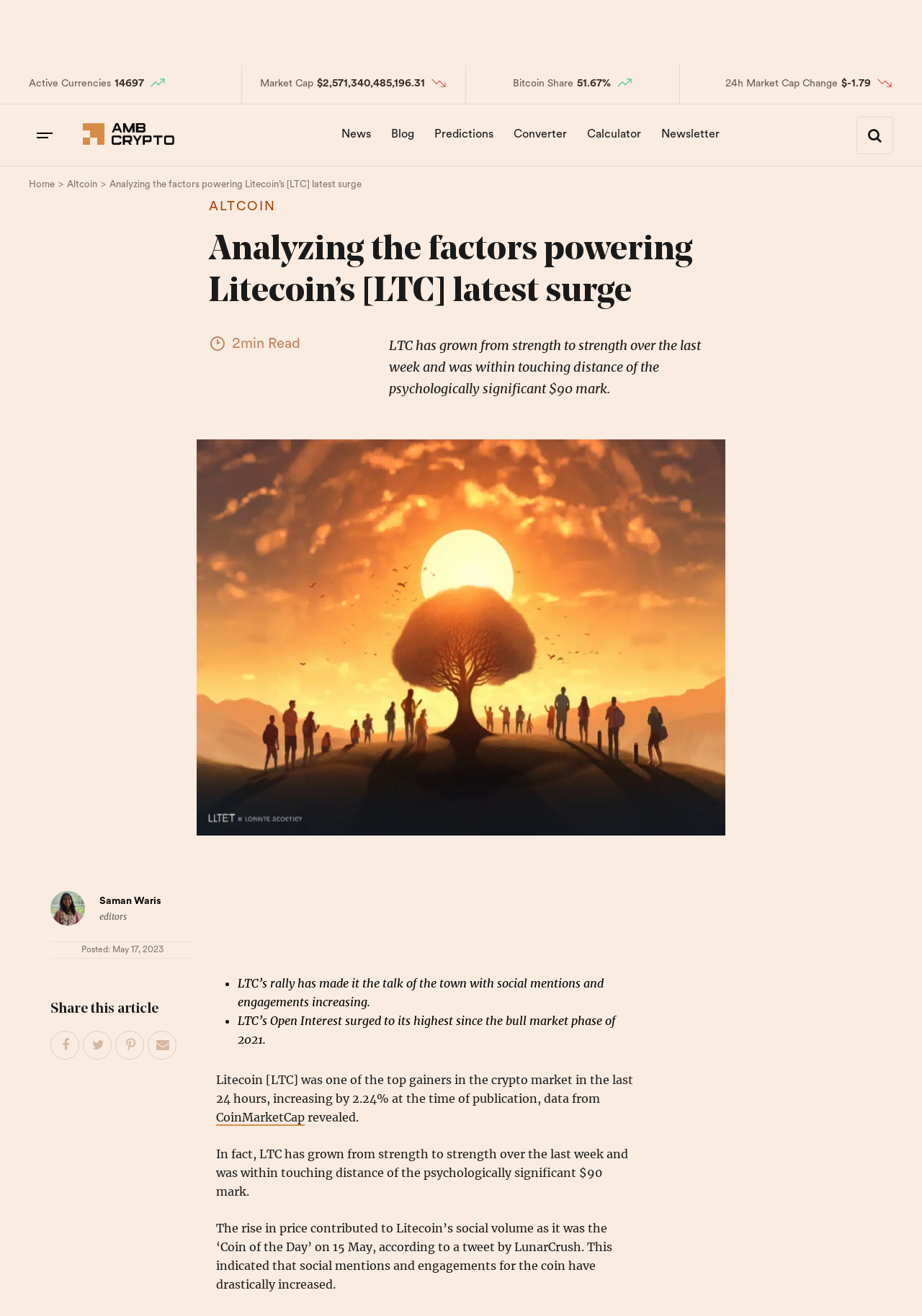Please predict the bounding box coordinates (top-left x, top-left y, bottom-right x, bottom-right y) for the UI element in the screenshot that fits the description: Calculator

[0.627, 0.088, 0.705, 0.117]